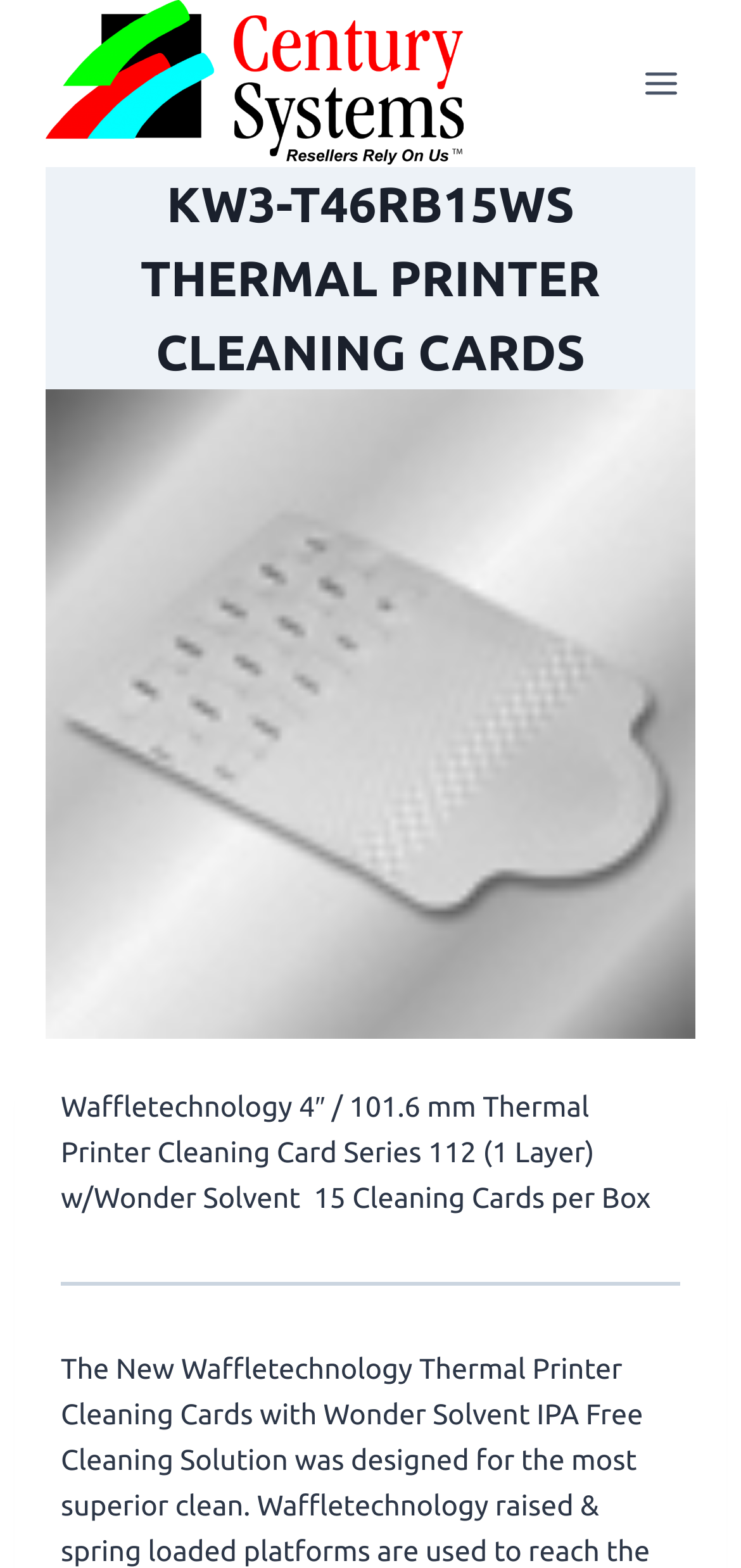Produce a meticulous description of the webpage.

The webpage is about the KW3-T46RB15WS Thermal Printer Cleaning Cards product from Century Systems. At the top left, there is a link and an image with the text "Century Systems". On the top right, there is a button labeled "Open menu". 

Below the top section, there is a header with a heading that displays the product name "KW3-T46RB15WS THERMAL PRINTER CLEANING CARDS". To the right of the header, there is a large image of the product. 

Underneath the image, there is a block of text that describes the product, stating that it is a "Waffletechnology 4″ / 101.6 mm Thermal Printer Cleaning Card Series 112 (1 Layer) w/Wonder Solvent" with 15 cleaning cards per box. A horizontal separator line is located below this text.